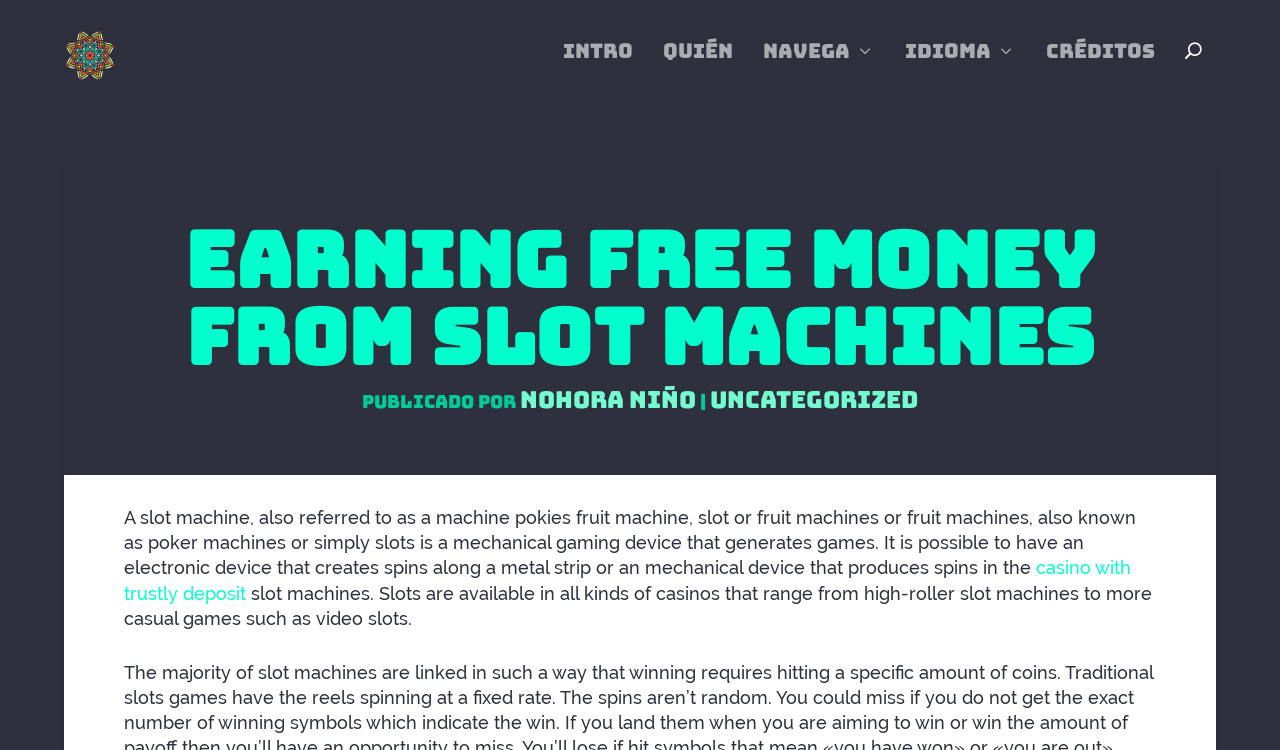Please mark the bounding box coordinates of the area that should be clicked to carry out the instruction: "Learn more about 'casino with trustly deposit'".

[0.097, 0.726, 0.884, 0.787]